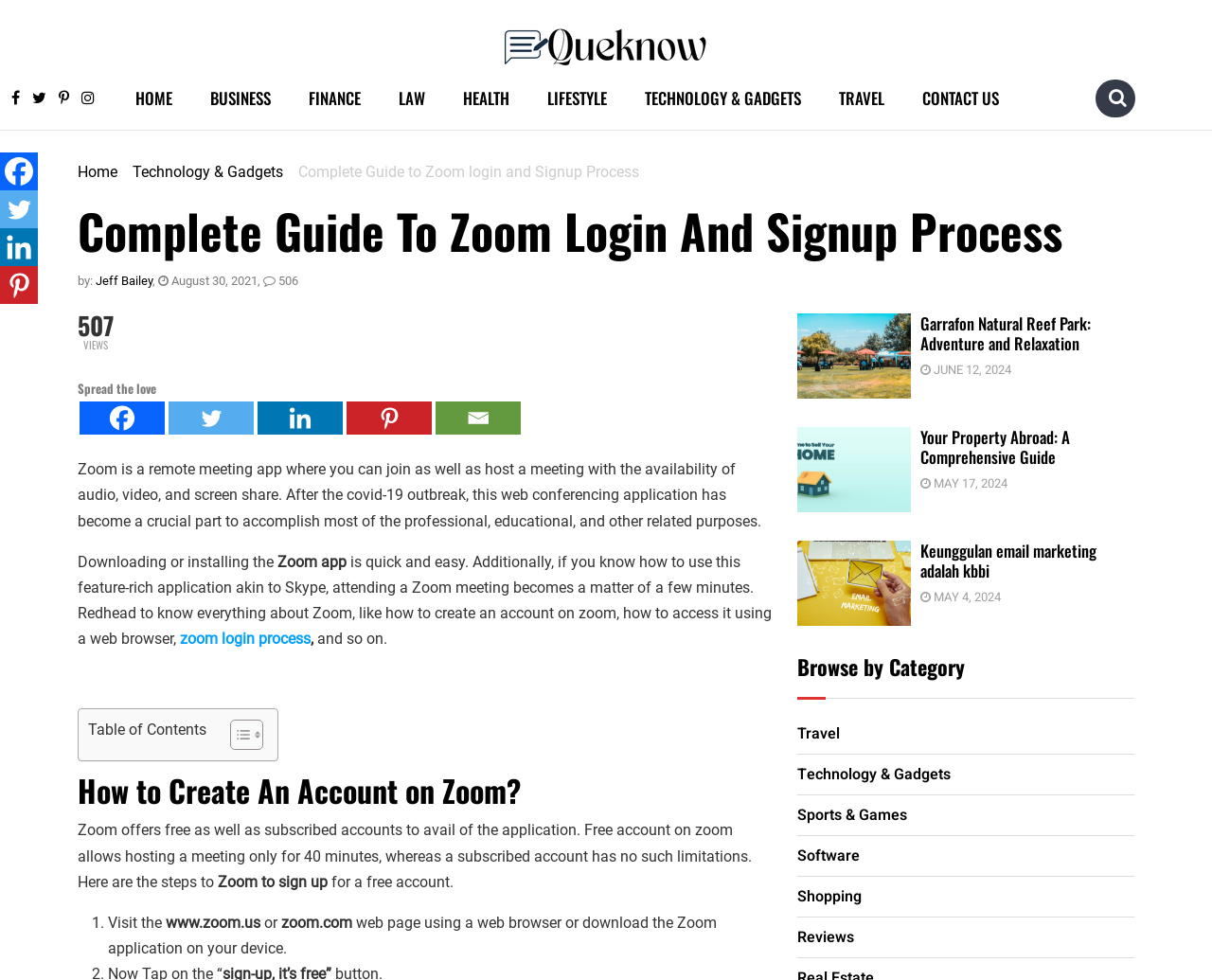Identify the bounding box coordinates for the UI element described by the following text: "aria-label="Pinterest" title="Pinterest"". Provide the coordinates as four float numbers between 0 and 1, in the format [left, top, right, bottom].

[0.0, 0.271, 0.031, 0.31]